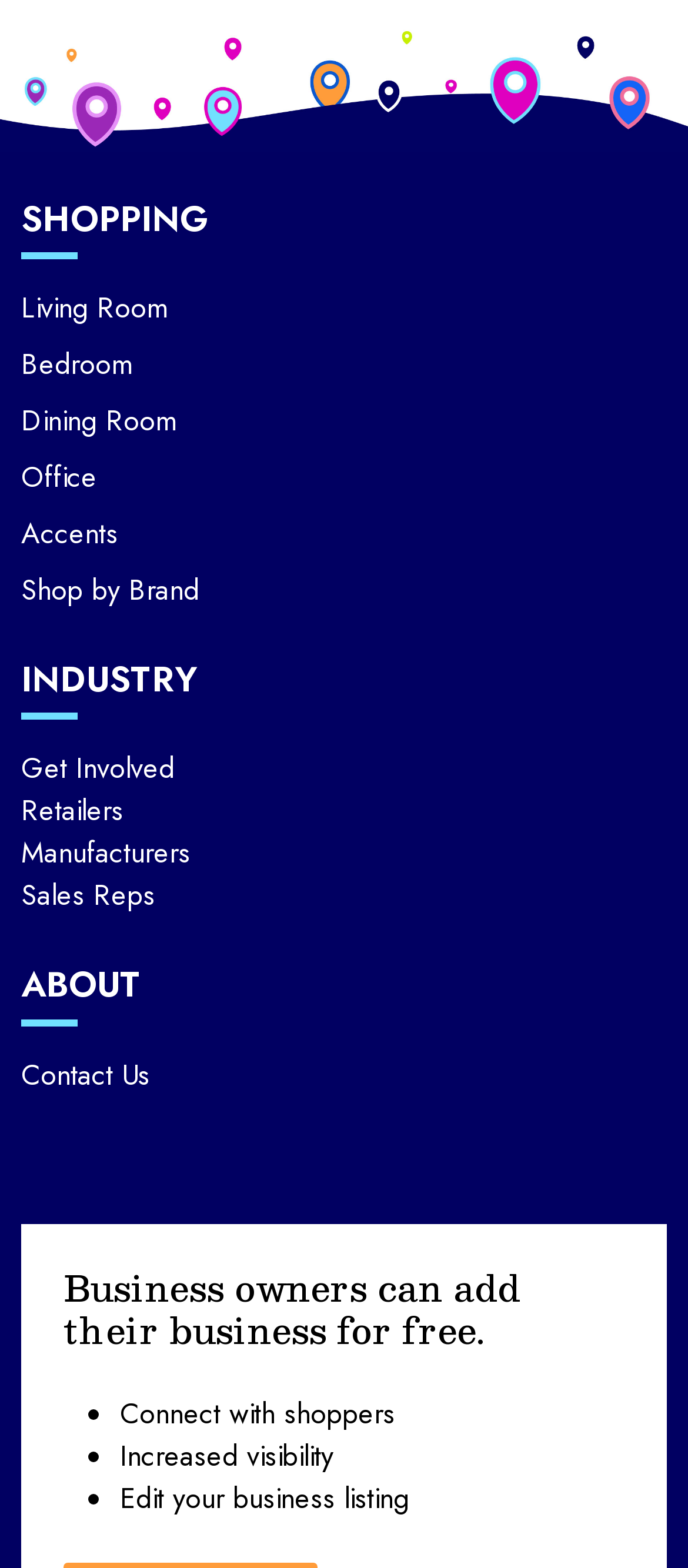Please specify the bounding box coordinates of the region to click in order to perform the following instruction: "Contact Us".

[0.031, 0.672, 0.218, 0.698]